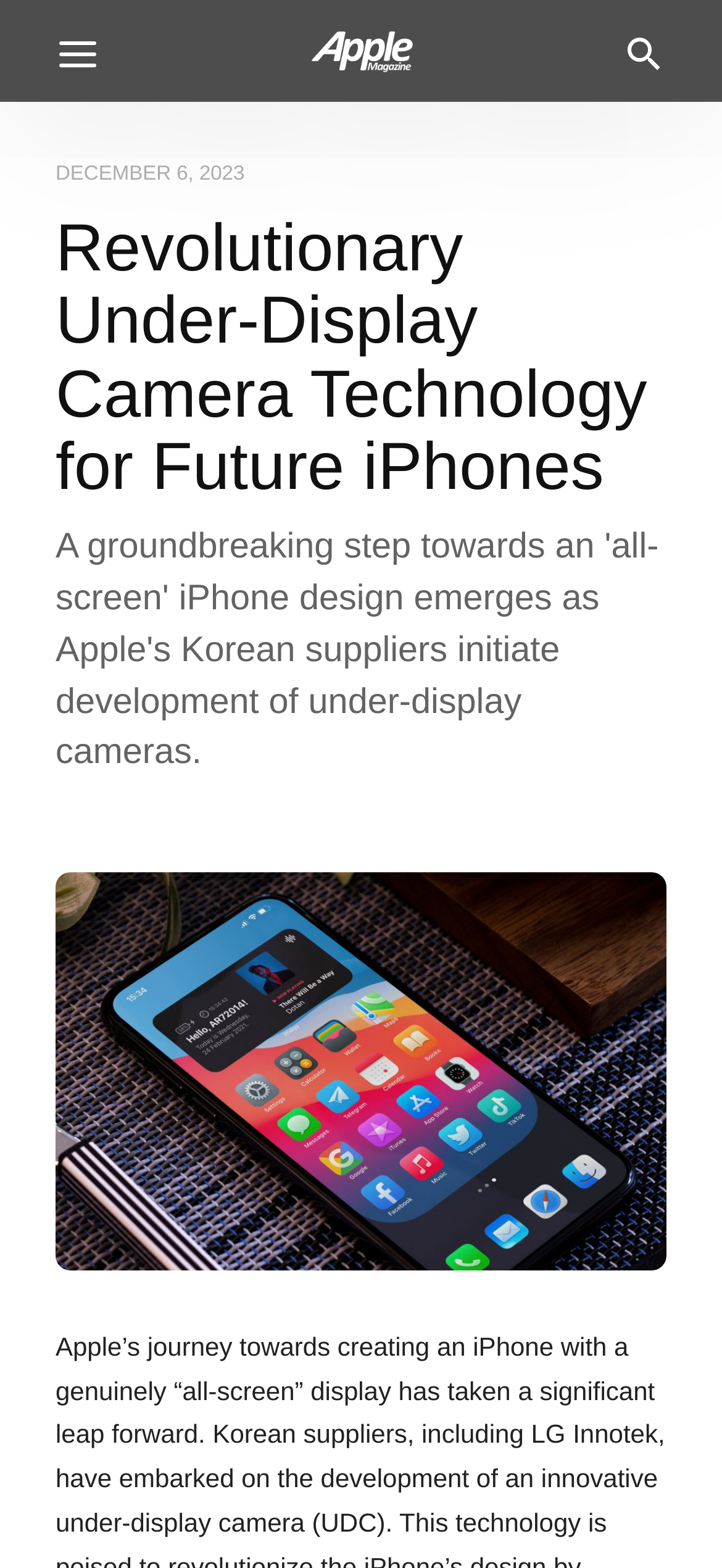Determine which piece of text is the heading of the webpage and provide it.

Revolutionary Under-Display Camera Technology for Future iPhones
A groundbreaking step towards an 'all-screen' iPhone design emerges as Apple's Korean suppliers initiate development of under-display cameras.